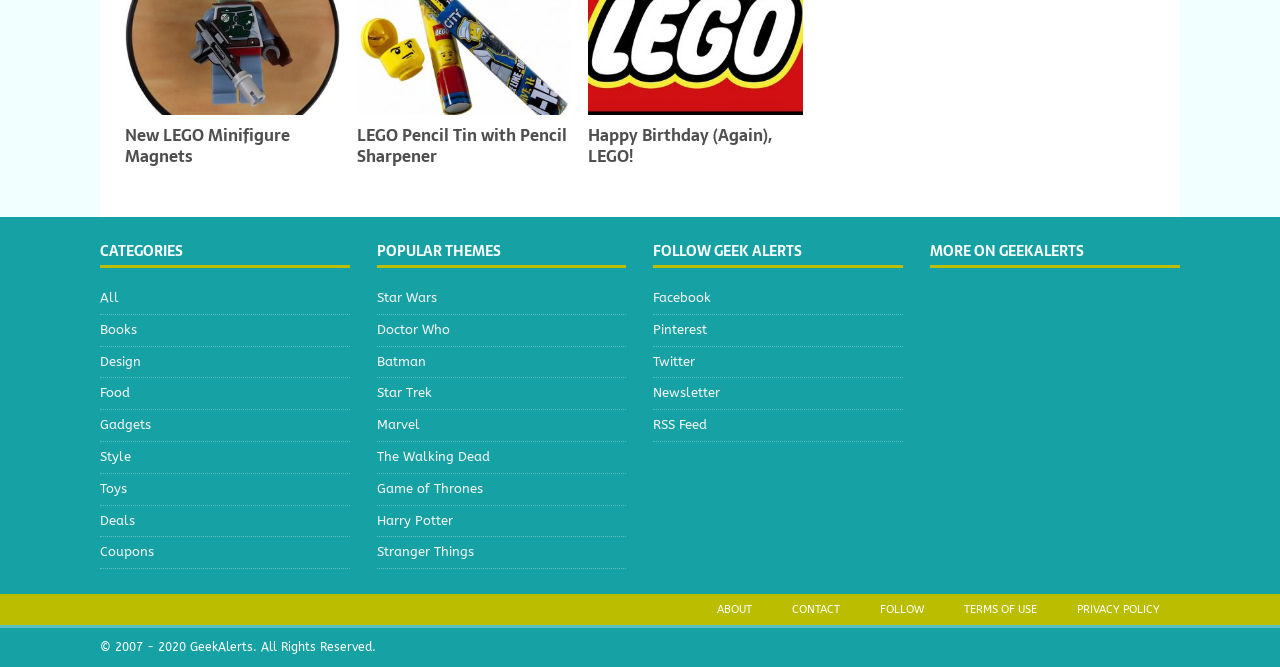Determine the coordinates of the bounding box that should be clicked to complete the instruction: "Read more about GeekAlerts". The coordinates should be represented by four float numbers between 0 and 1: [left, top, right, bottom].

[0.727, 0.359, 0.847, 0.392]